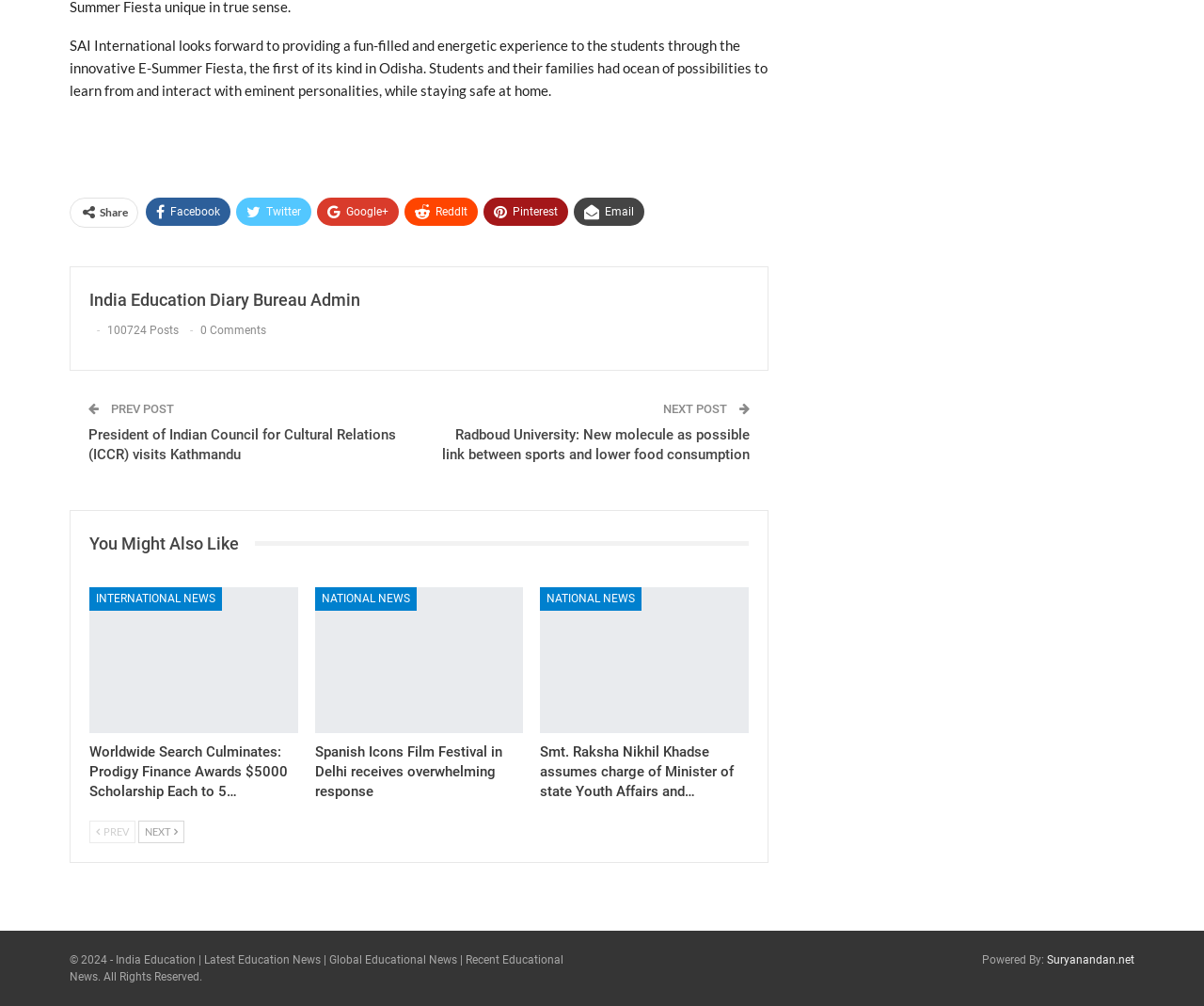Find and provide the bounding box coordinates for the UI element described with: "Suryanandan.net".

[0.87, 0.948, 0.942, 0.961]